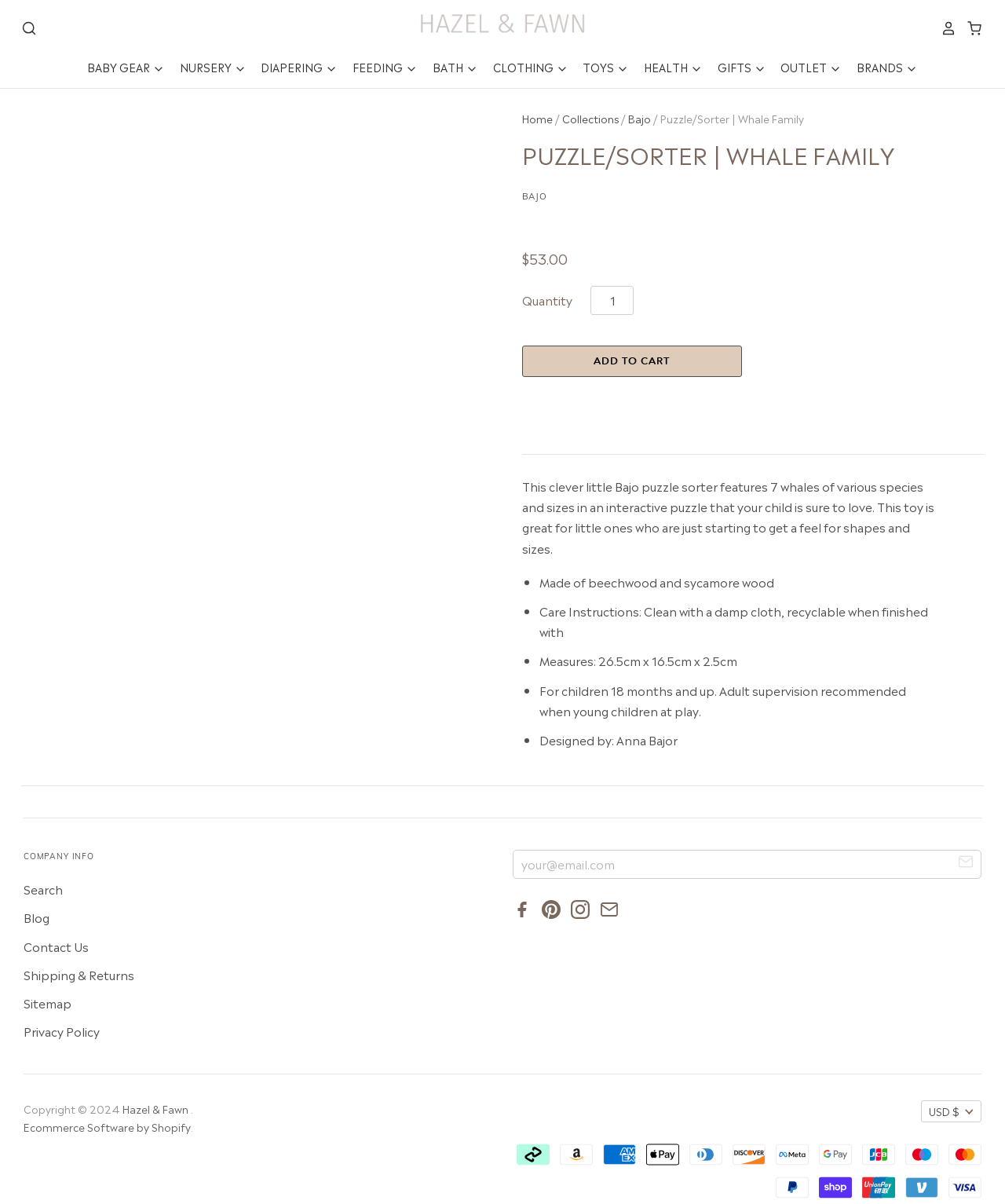What is the designer of the Bajo Whale Family Puzzle?
Give a thorough and detailed response to the question.

The designer of the Bajo Whale Family Puzzle can be found in the product description section of the webpage. According to the description, the puzzle was designed by Anna Bajor.